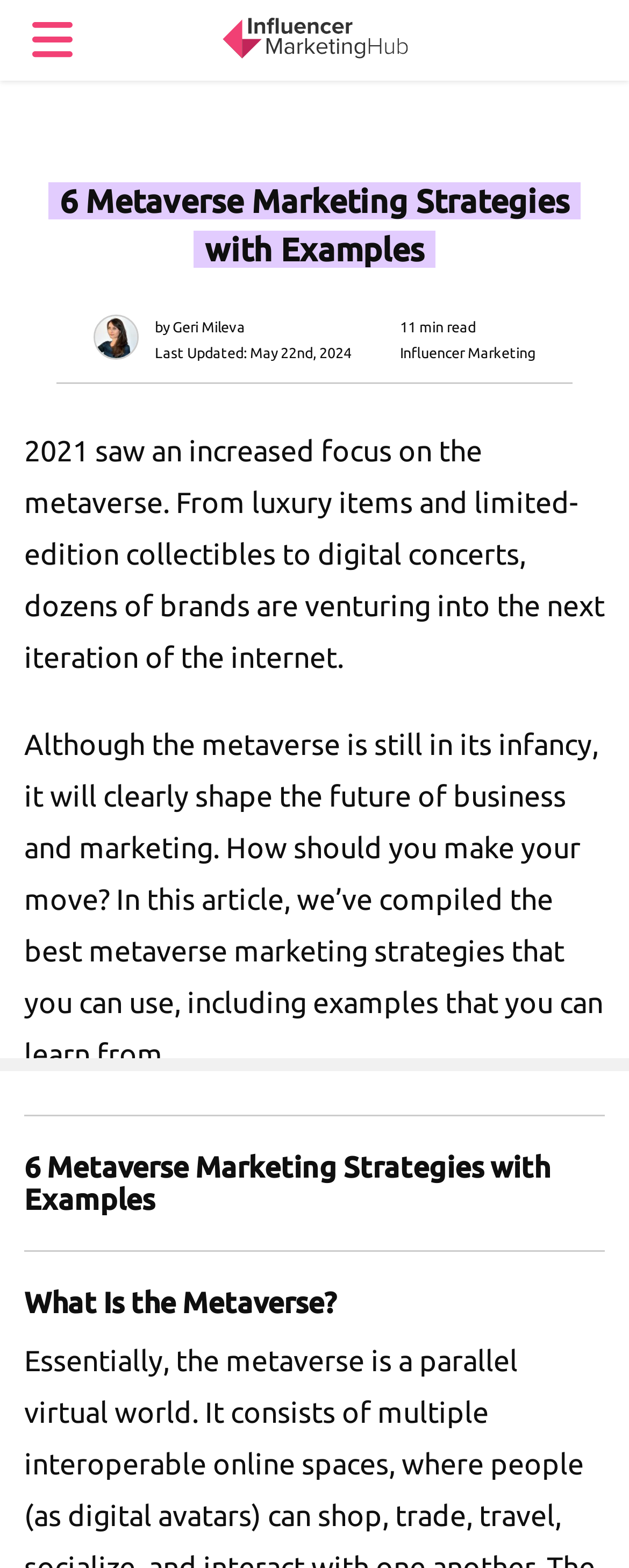Offer a meticulous description of the webpage's structure and content.

The webpage is an article about metaverse marketing strategies, with a focus on how brands can gain traction in the virtual land boom. At the top, there is a link to "Influencer Marketing Hub" accompanied by an image with the same name. Below this, there is a header section with a heading that reads "6 Metaverse Marketing Strategies with Examples". 

To the right of the header, there is an image of Geri Mileva, the author of the article, along with a link to her name and a "Last Updated" timestamp indicating that the article was last updated on May 22nd, 2024. Next to this, there is a text indicating that the article is an 11-minute read.

The main content of the article starts below this section, with a paragraph discussing how the metaverse is still in its infancy but will shape the future of business and marketing. The text continues, explaining that the article will provide the best metaverse marketing strategies with examples.

There are two horizontal separators below this paragraph, followed by a heading that repeats the title of the article, "6 Metaverse Marketing Strategies with Examples". Another horizontal separator appears below this, followed by a heading that reads "What Is the Metaverse?".